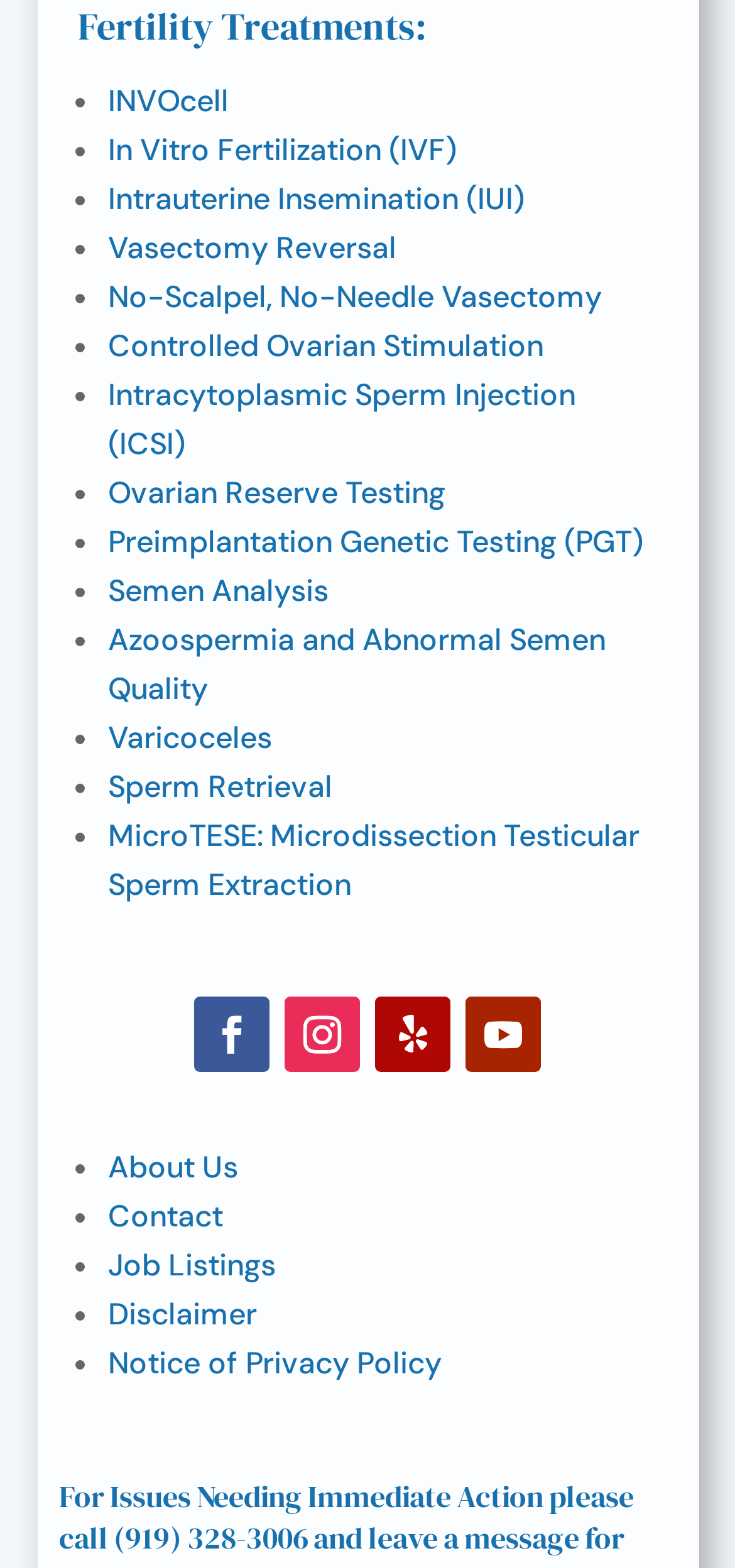What is the main topic of this webpage?
Answer with a single word or phrase by referring to the visual content.

Fertility Treatments